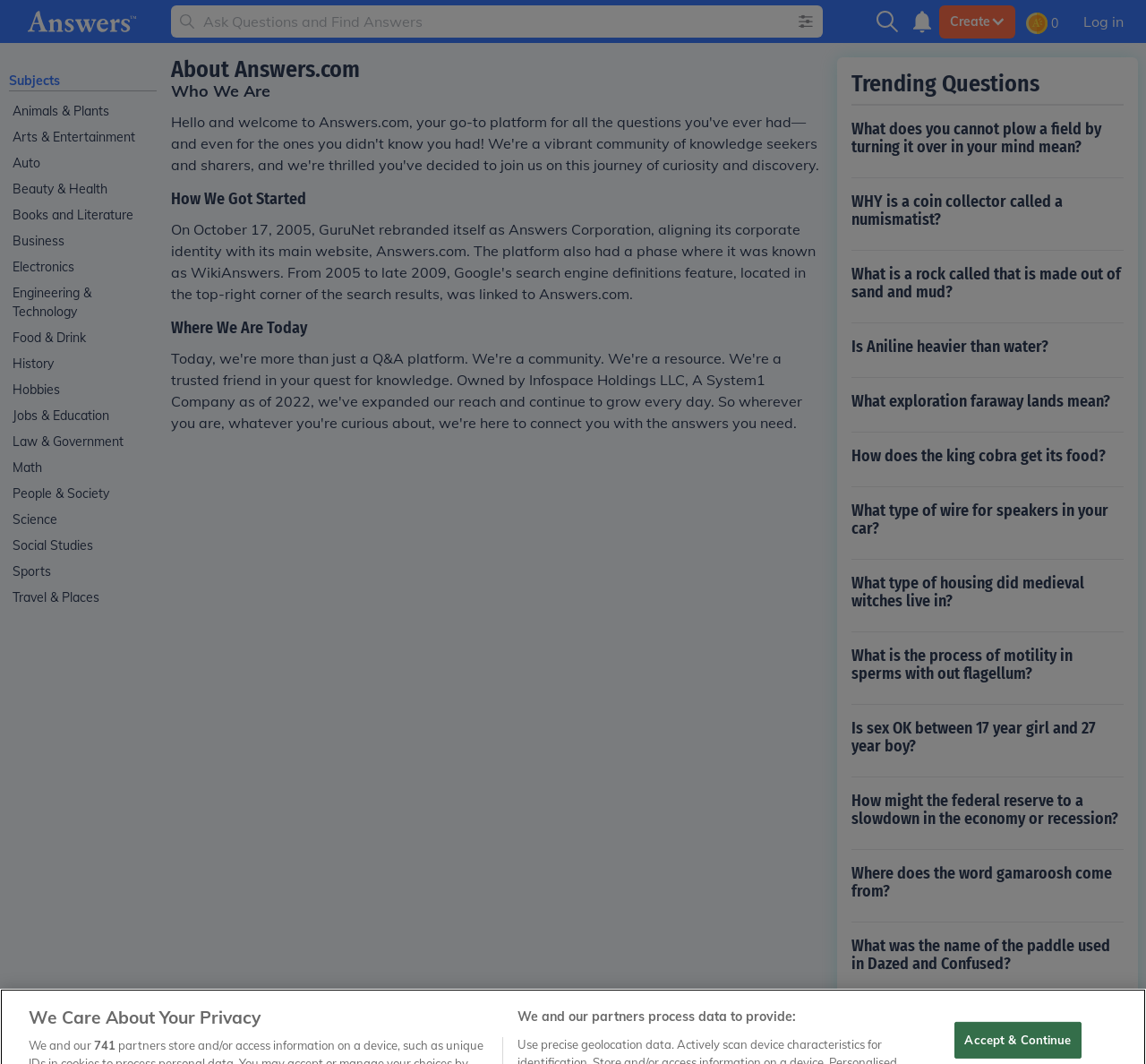Using the provided element description "Science", determine the bounding box coordinates of the UI element.

[0.007, 0.476, 0.136, 0.501]